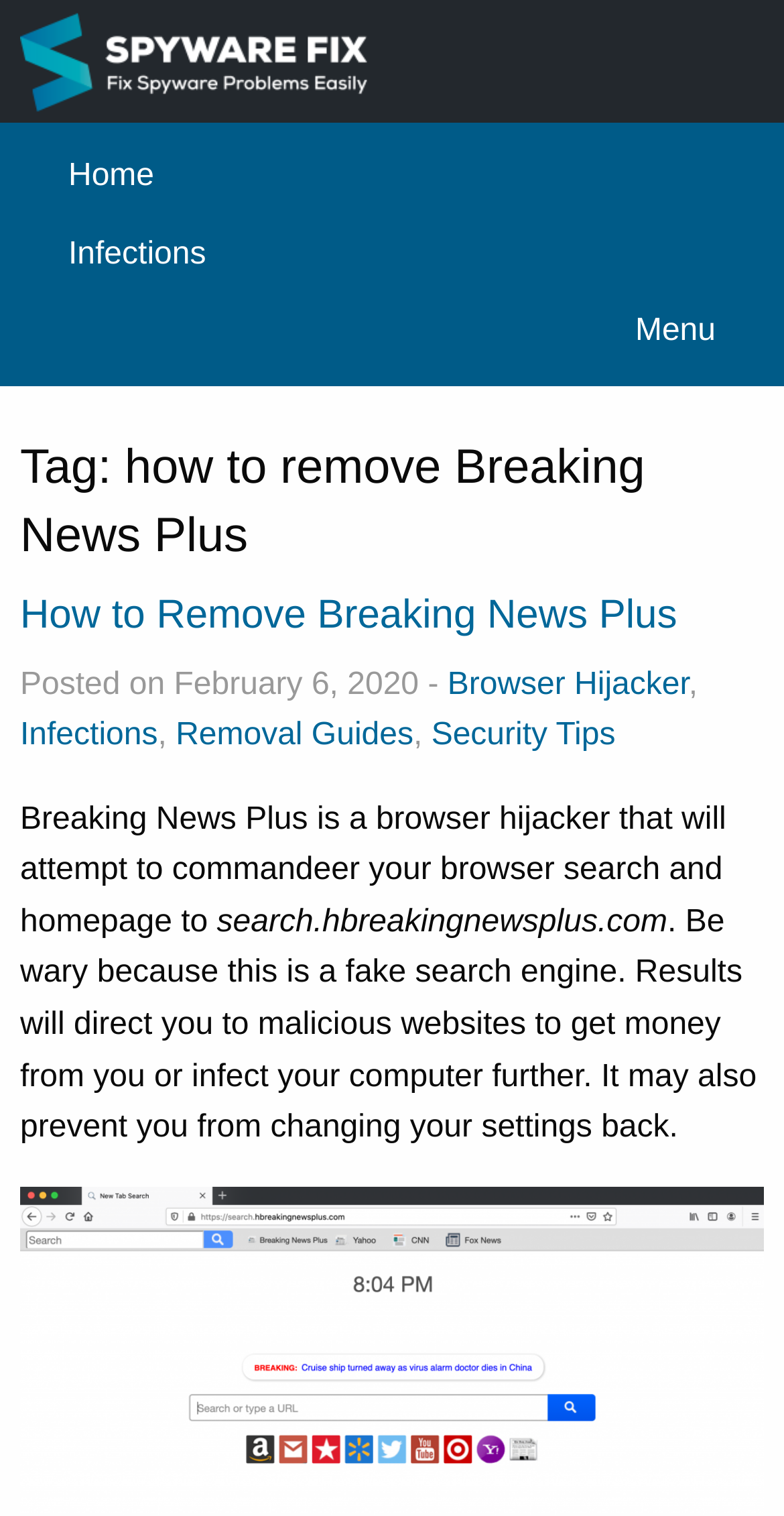Reply to the question with a single word or phrase:
What is the purpose of the webpage?

To provide removal guide